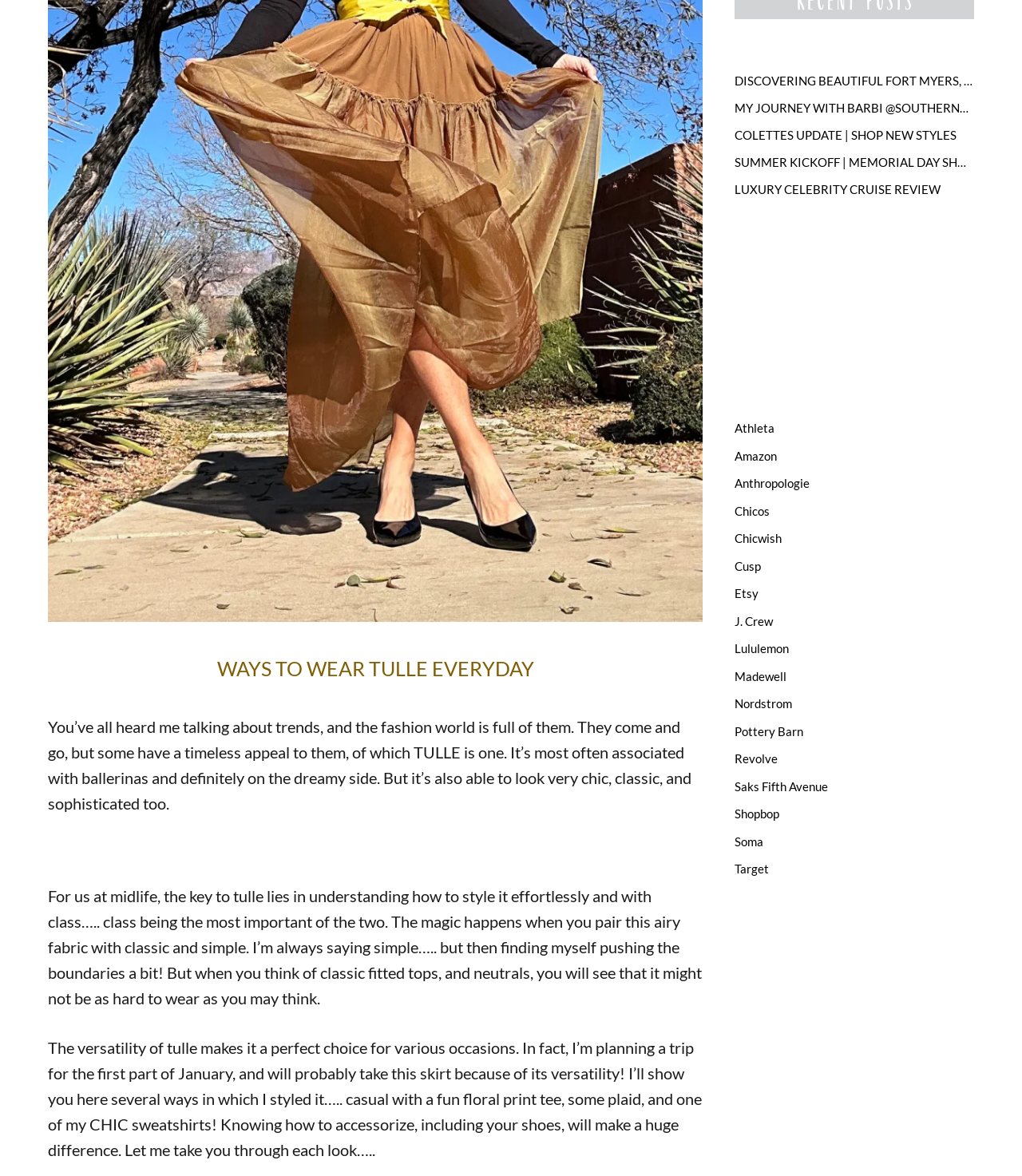Provide the bounding box coordinates of the area you need to click to execute the following instruction: "Understand the concept of Emanationist cosmology".

None